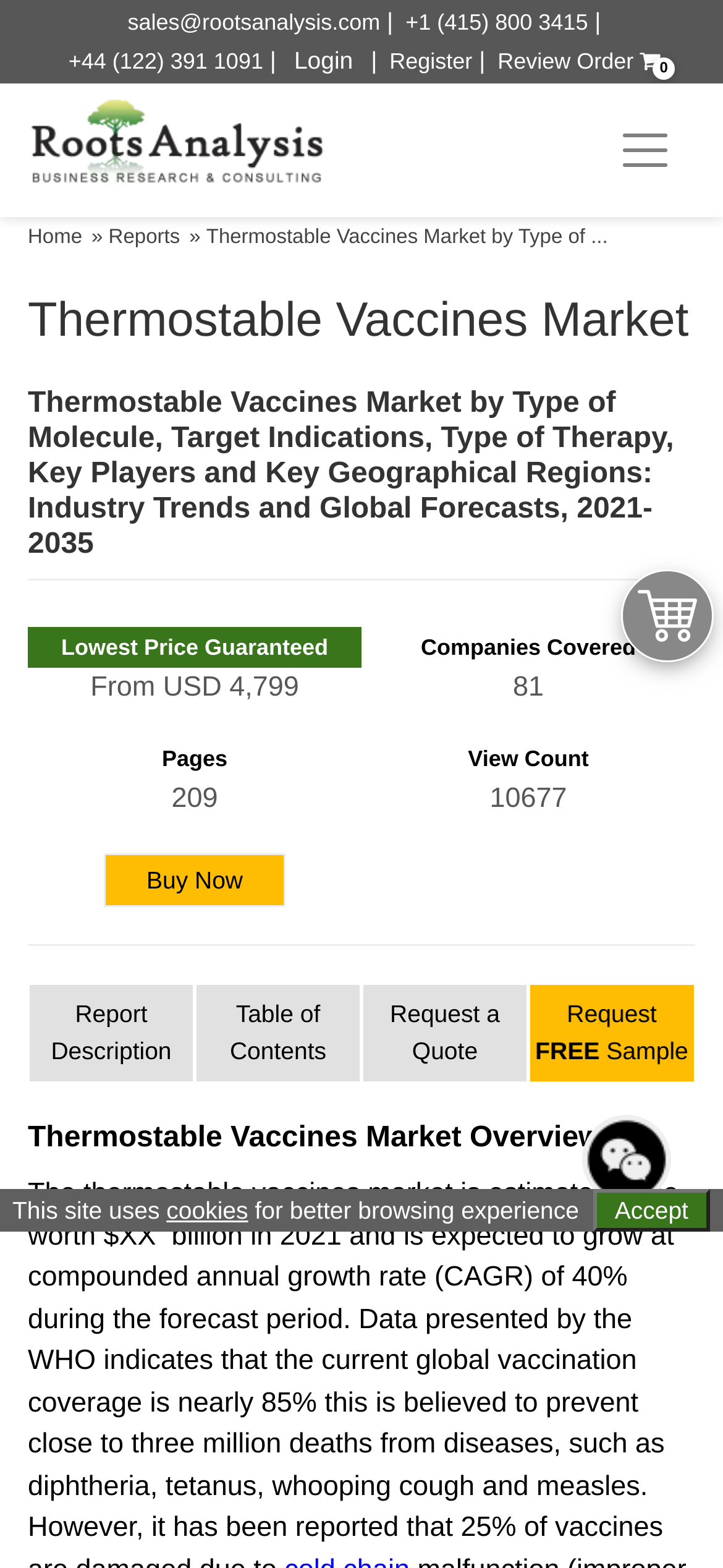What is the type of molecule mentioned in the report?
Using the visual information, respond with a single word or phrase.

Thermostable Vaccines